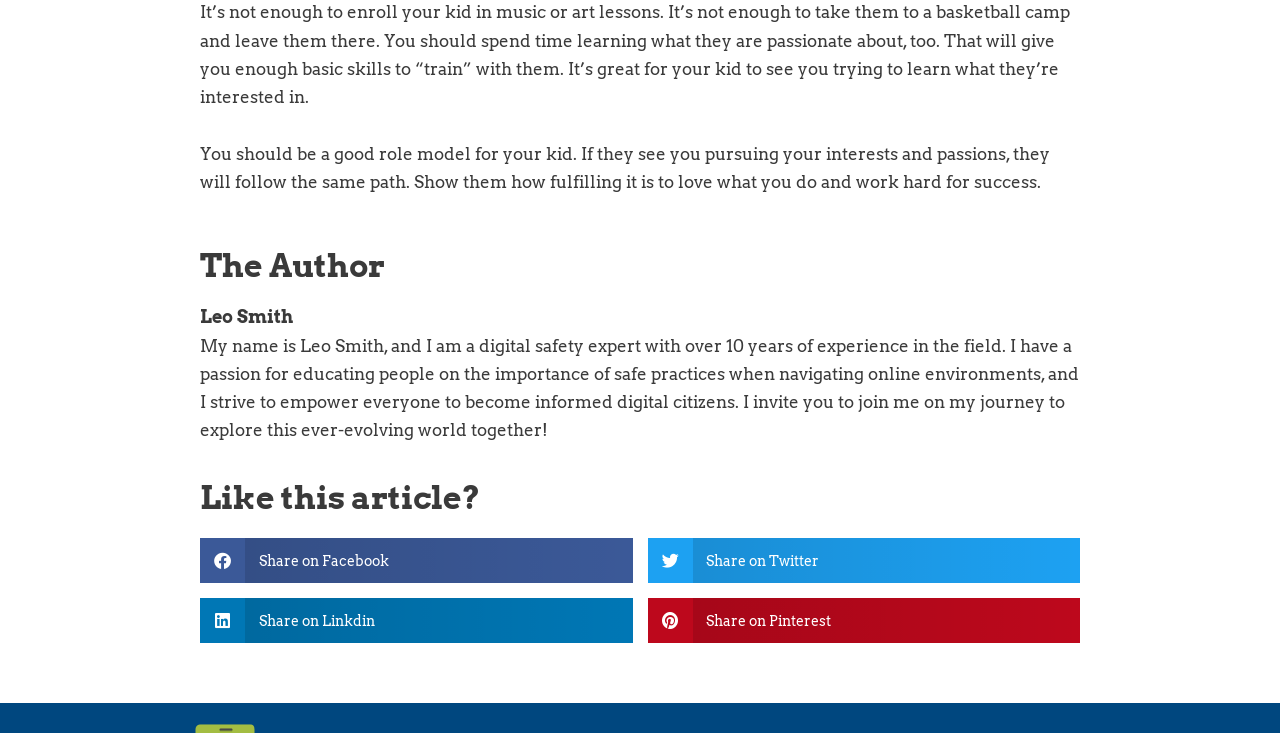What is the tone of the article?
Examine the image closely and answer the question with as much detail as possible.

The tone of the article is inspirational, as it encourages parents to take an active role in their kids' lives and pursue their passions, with a motivational tone.